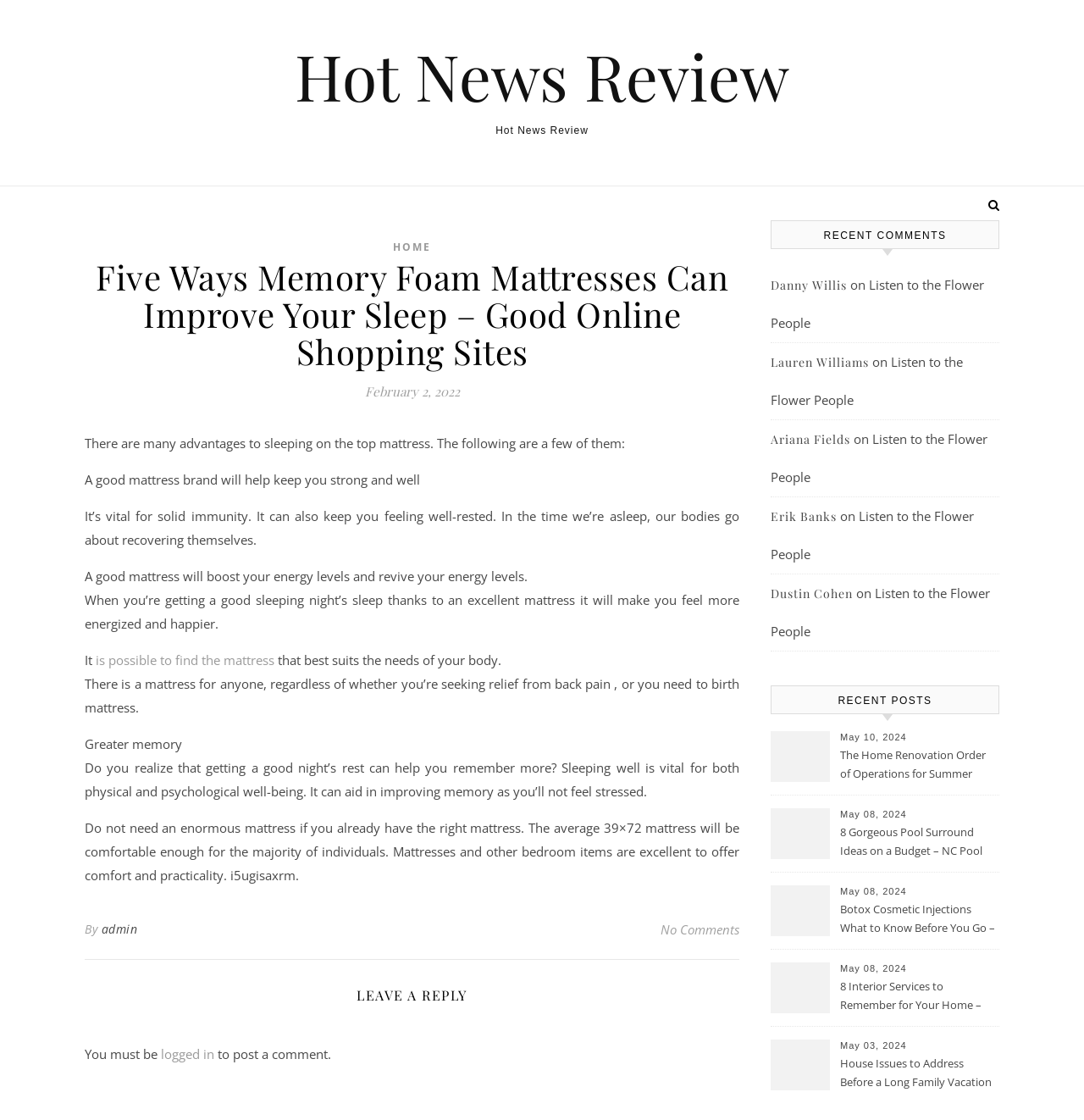Determine the webpage's heading and output its text content.

Five Ways Memory Foam Mattresses Can Improve Your Sleep – Good Online Shopping Sites